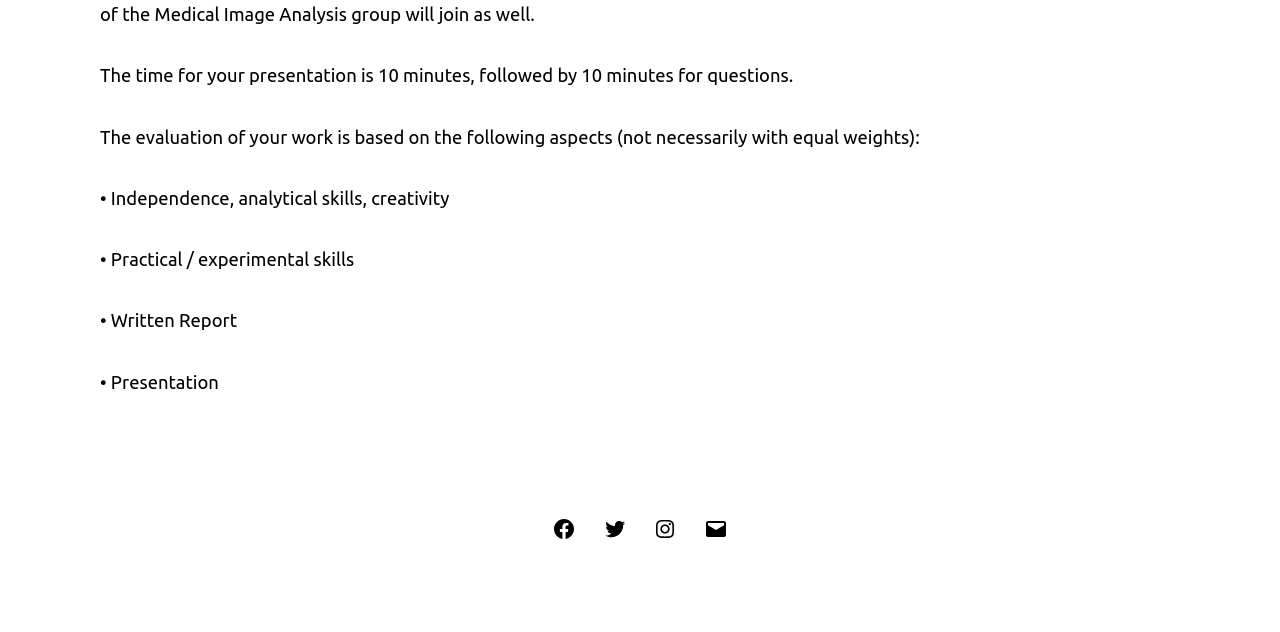What is the duration of the presentation?
Please provide a comprehensive and detailed answer to the question.

According to the webpage, the time for the presentation is 10 minutes, followed by 10 minutes for questions.